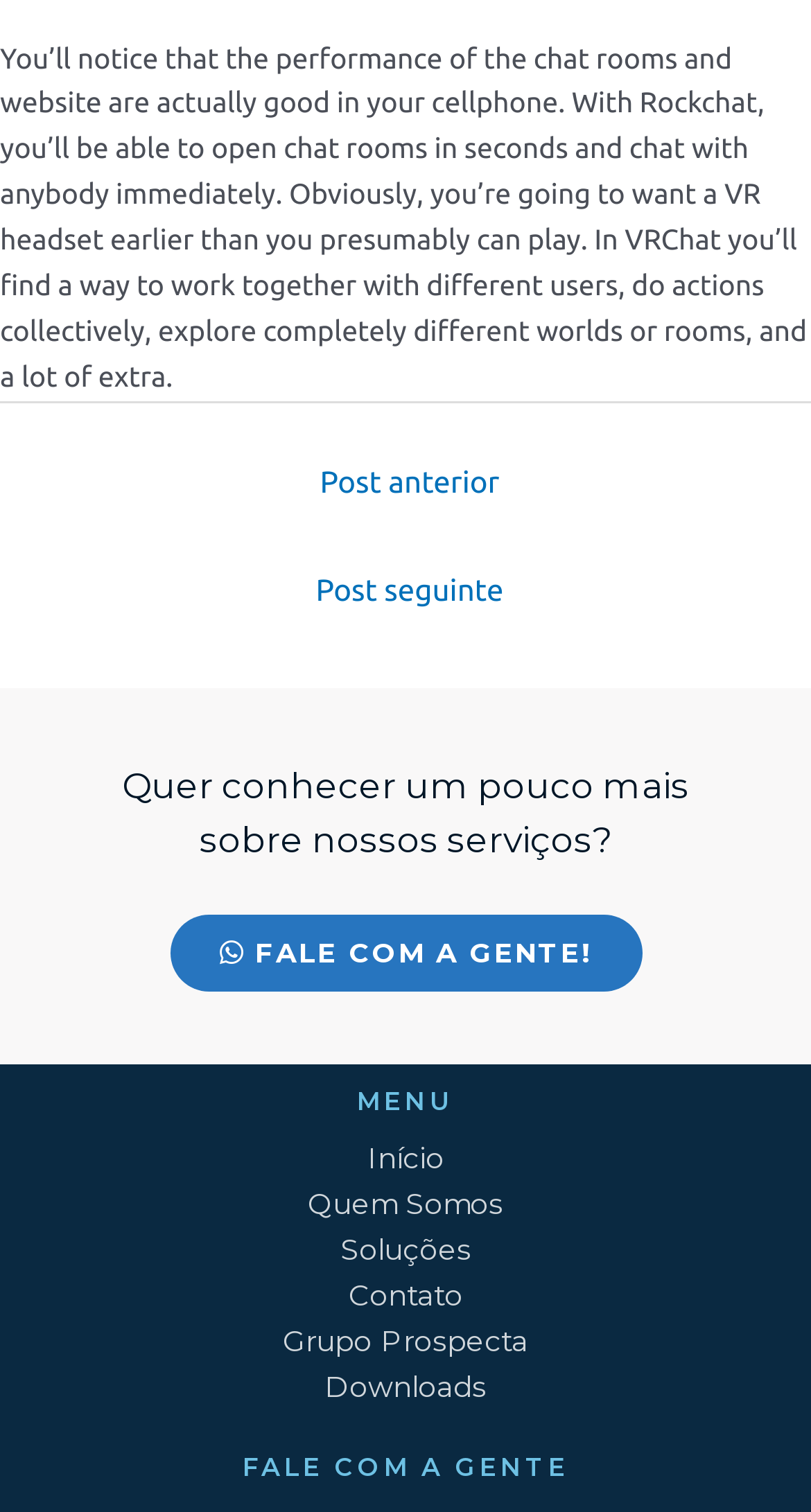Kindly respond to the following question with a single word or a brief phrase: 
How many menu items are available on the webpage?

6